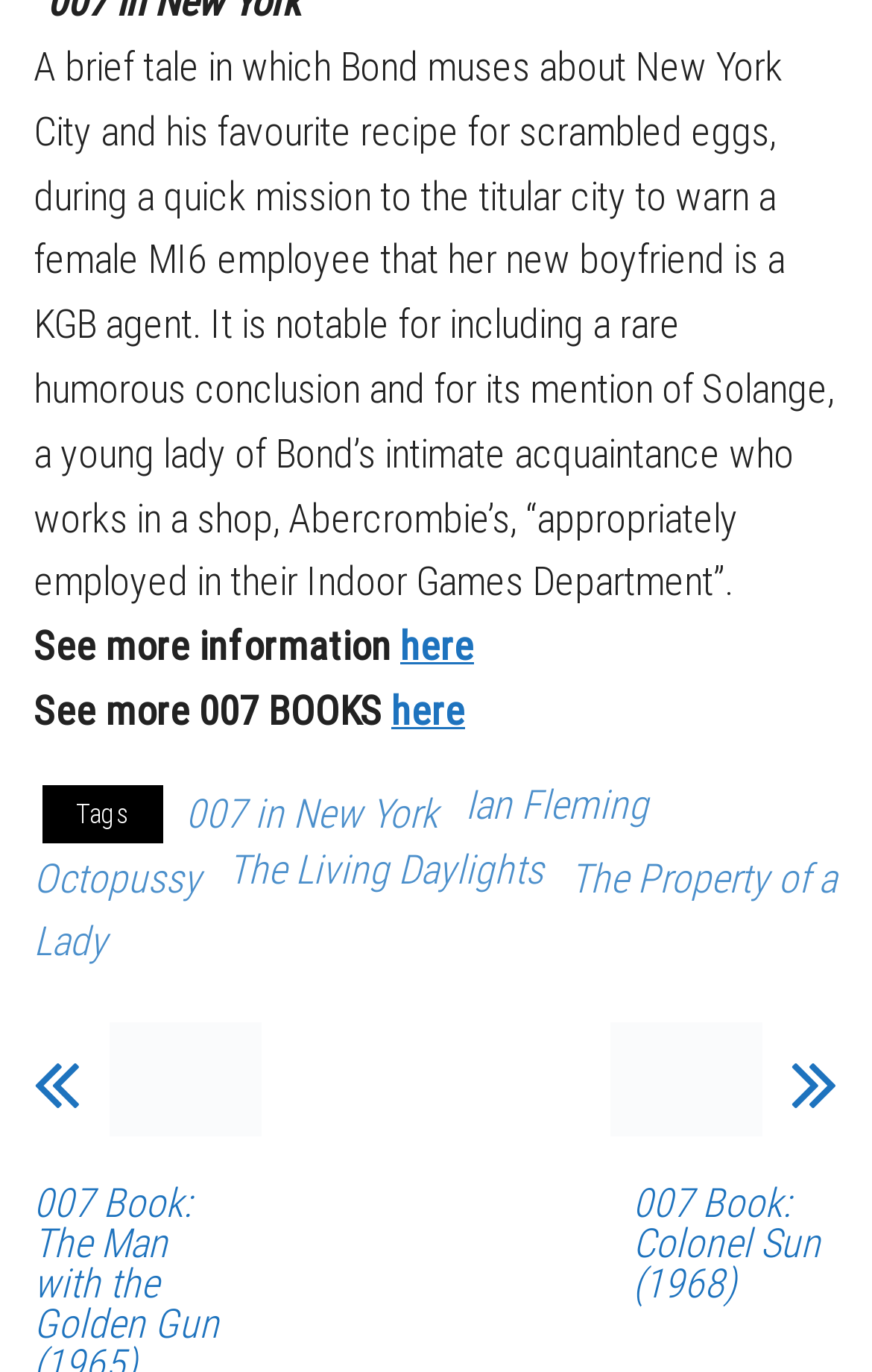Locate the UI element described as follows: "aria-label="Share via link"". Return the bounding box coordinates as four float numbers between 0 and 1 in the order [left, top, right, bottom].

None